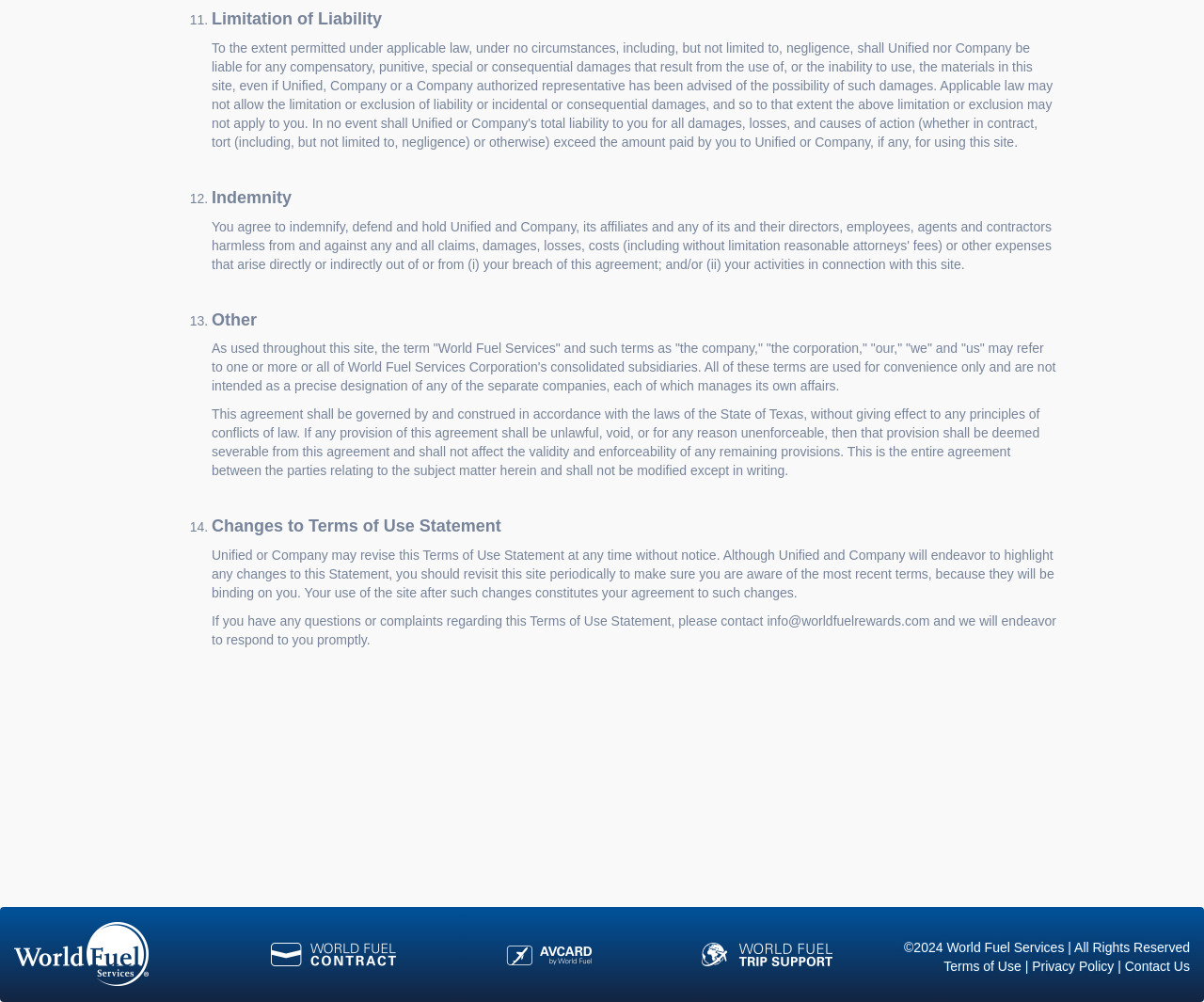Use the information in the screenshot to answer the question comprehensively: How can changes to Terms of Use Statement be made?

This answer can be obtained by reading the paragraph that starts with 'Unified or Company may revise this Terms of Use Statement at any time without notice.' It states that changes to the Terms of Use Statement can only be made in writing.